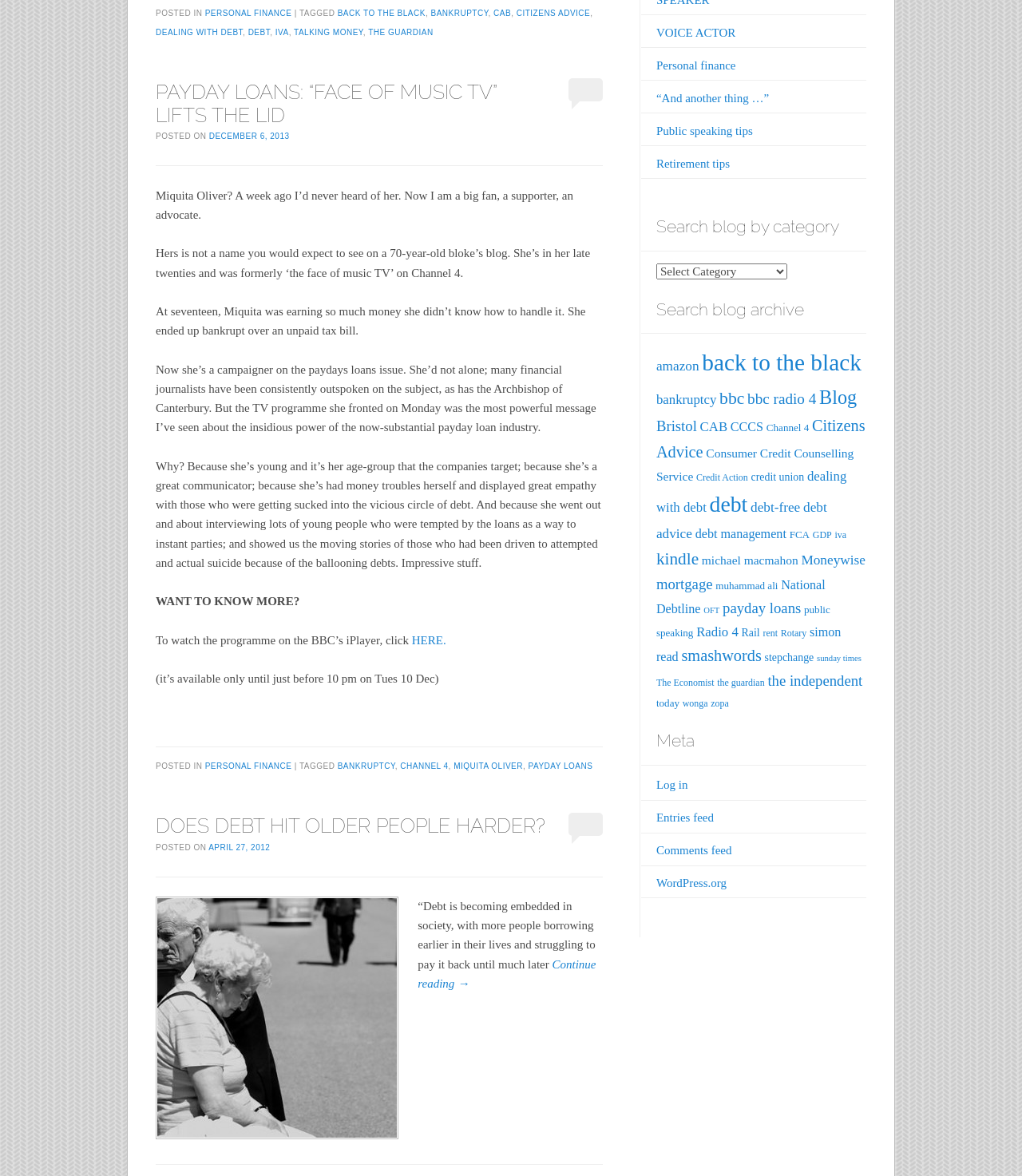Who is the author of the blog?
Please provide a detailed and thorough answer to the question.

The author of the blog is not specified on the webpage. There is no mention of the author's name or any other identifying information.